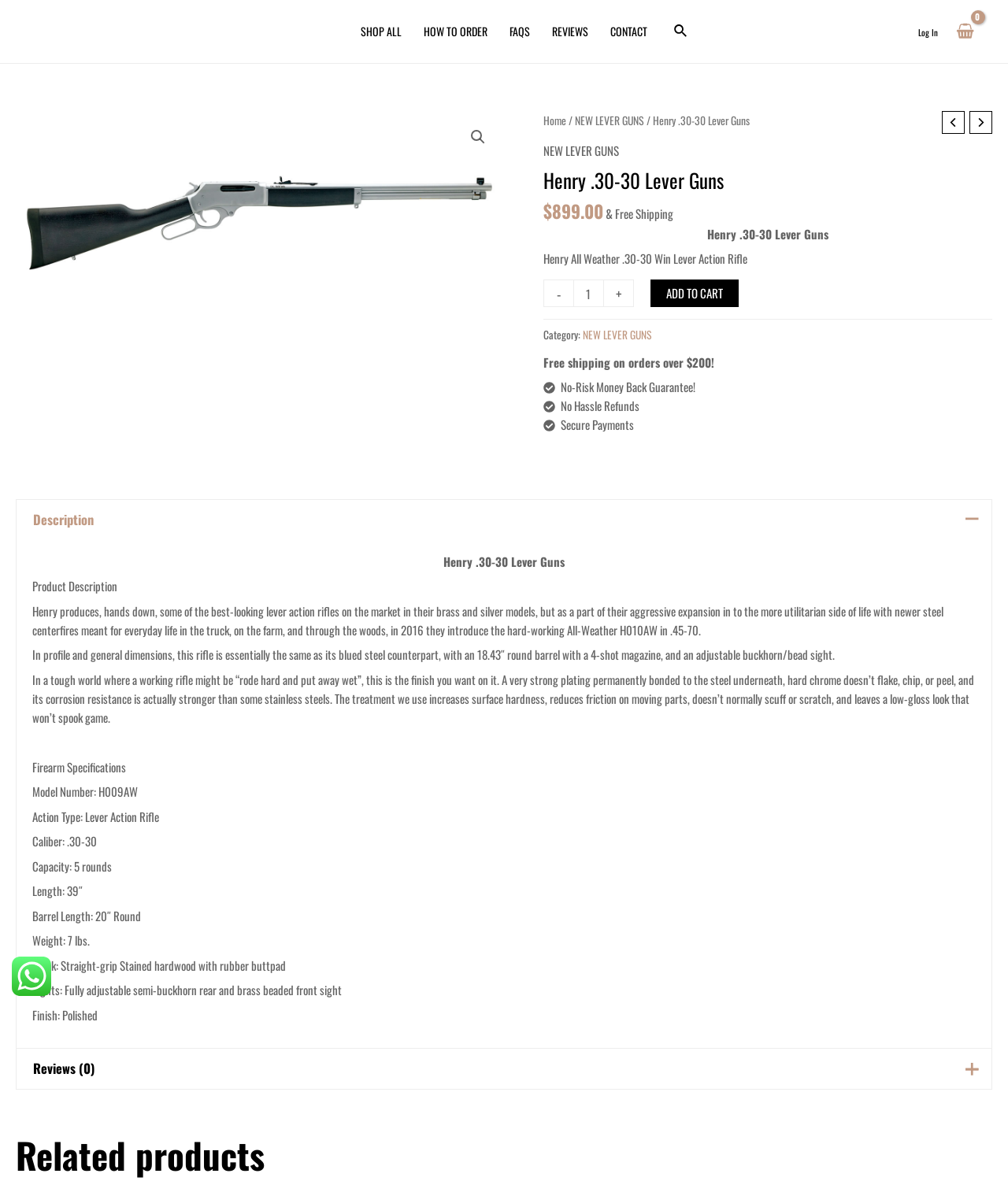Where is the search icon located?
Answer with a single word or phrase by referring to the visual content.

Top right corner